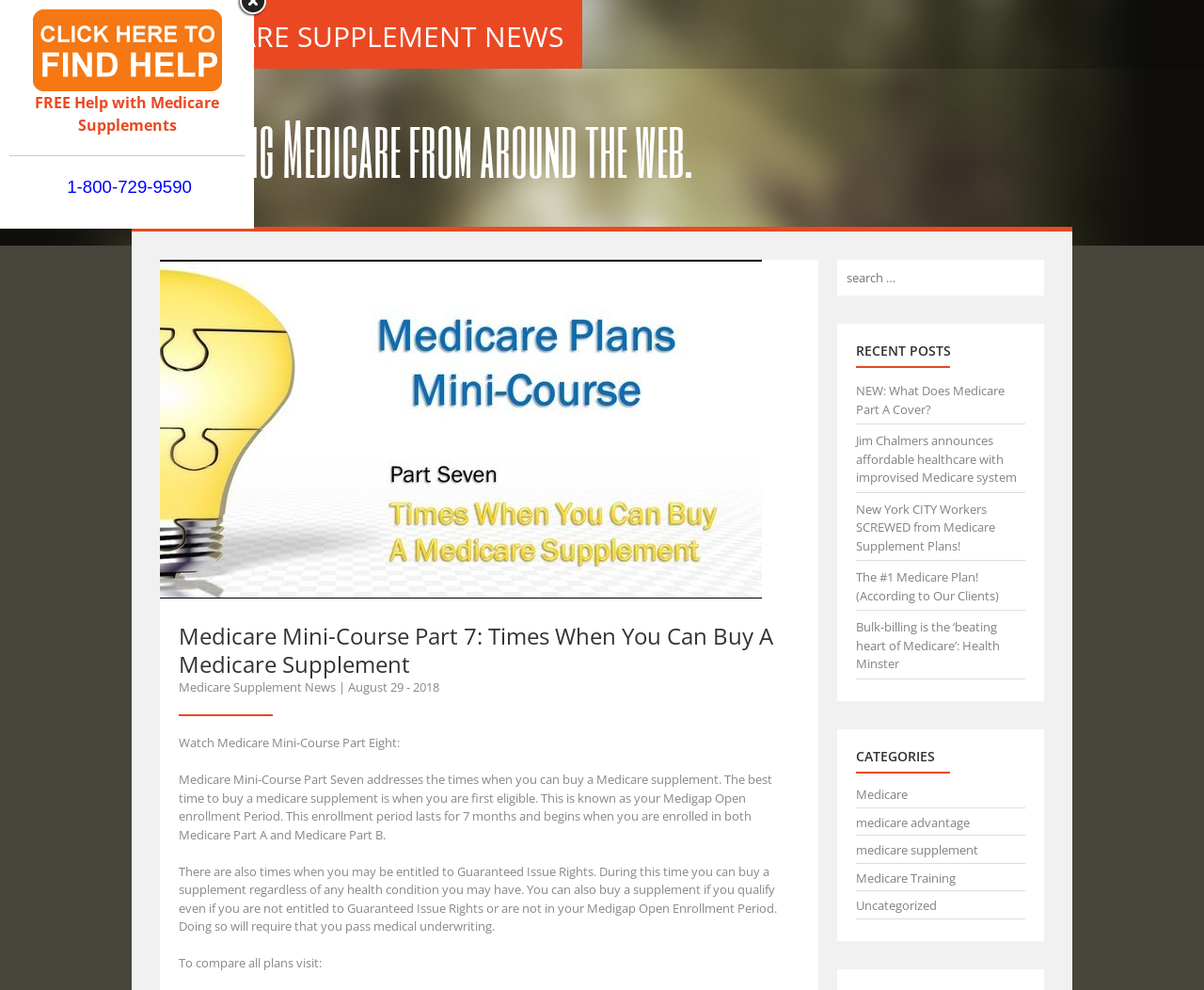What is the main topic of the current article?
Please provide a single word or phrase as your answer based on the image.

Medicare Supplement